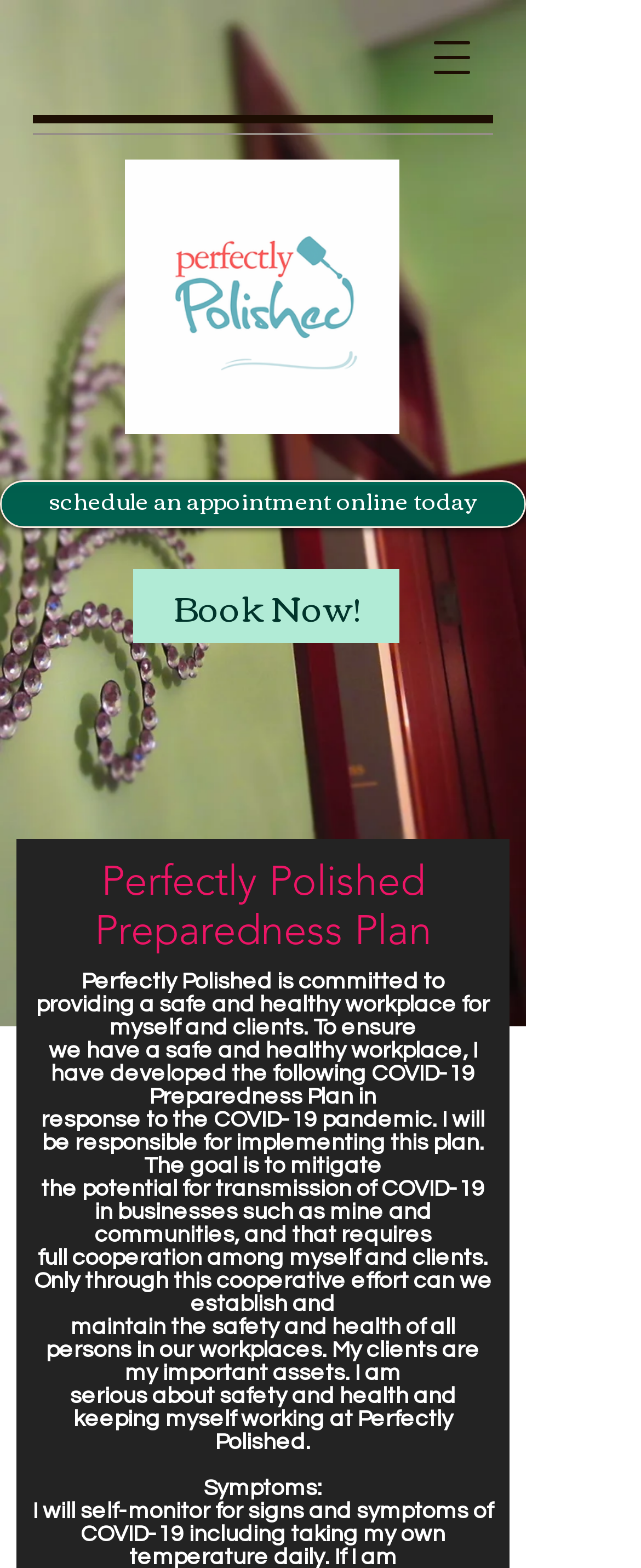What can clients do on the website?
Look at the image and respond with a one-word or short-phrase answer.

Book an appointment